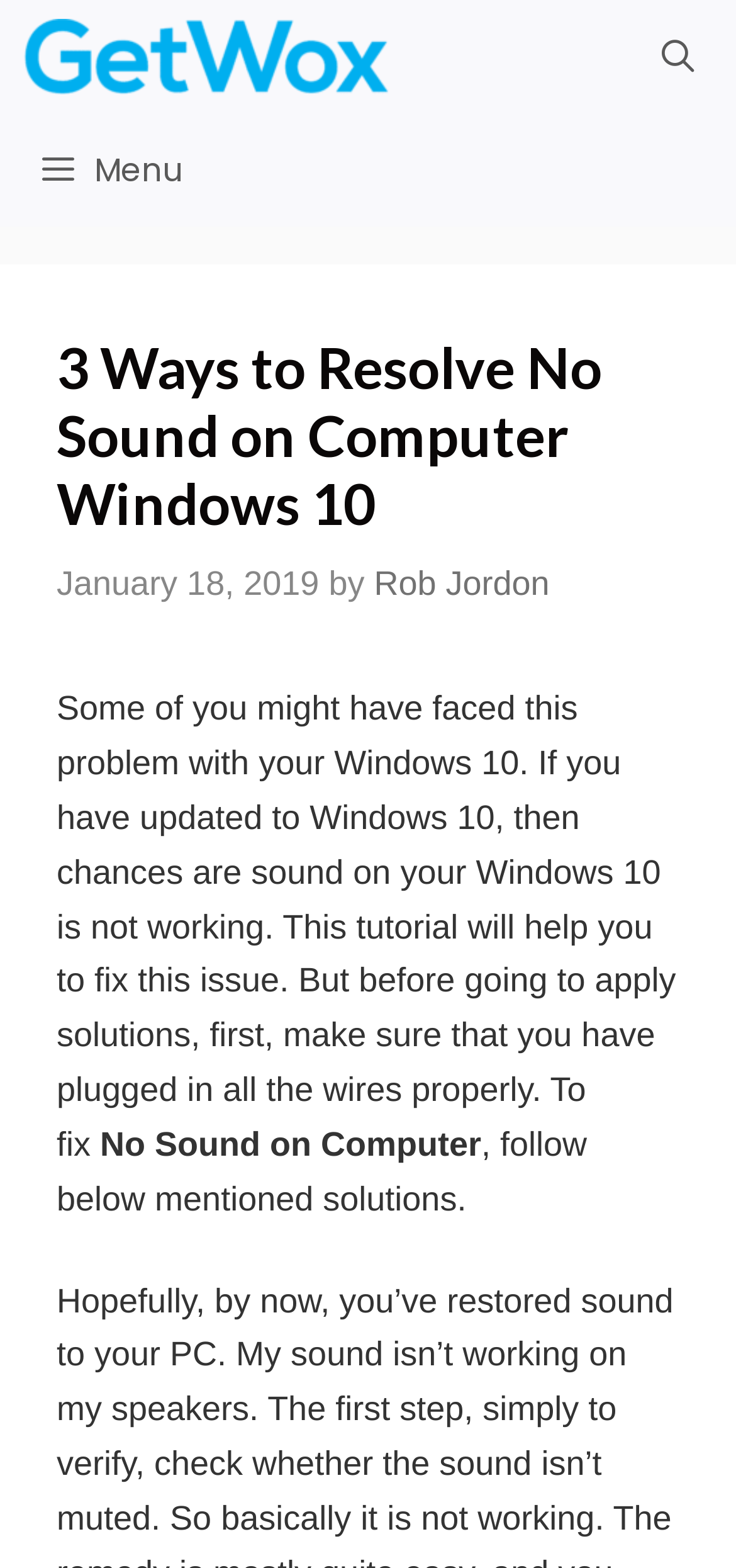How many solutions are mentioned in the article? Please answer the question using a single word or phrase based on the image.

3